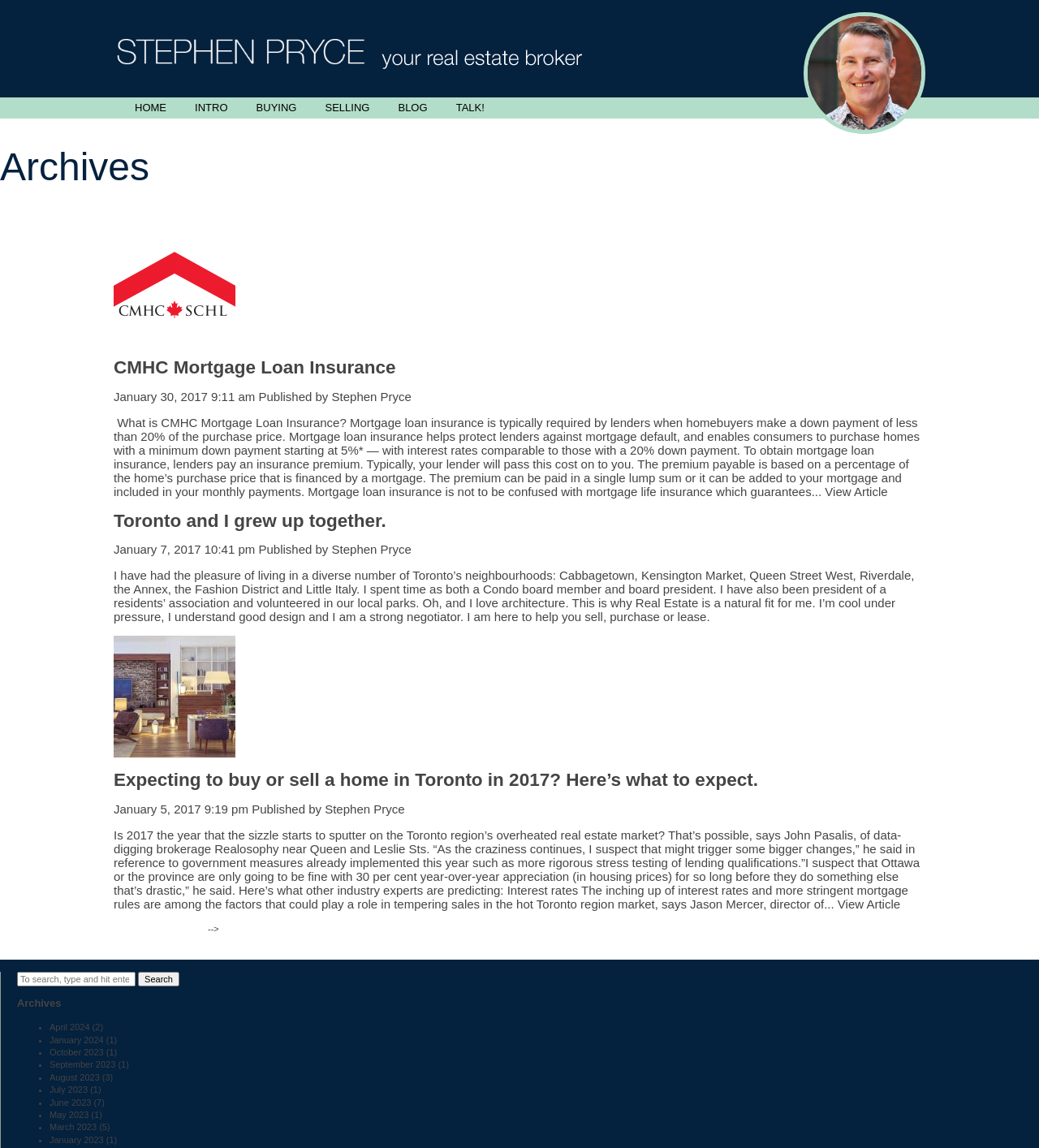Could you specify the bounding box coordinates for the clickable section to complete the following instruction: "Search for something"?

[0.016, 0.846, 0.13, 0.859]